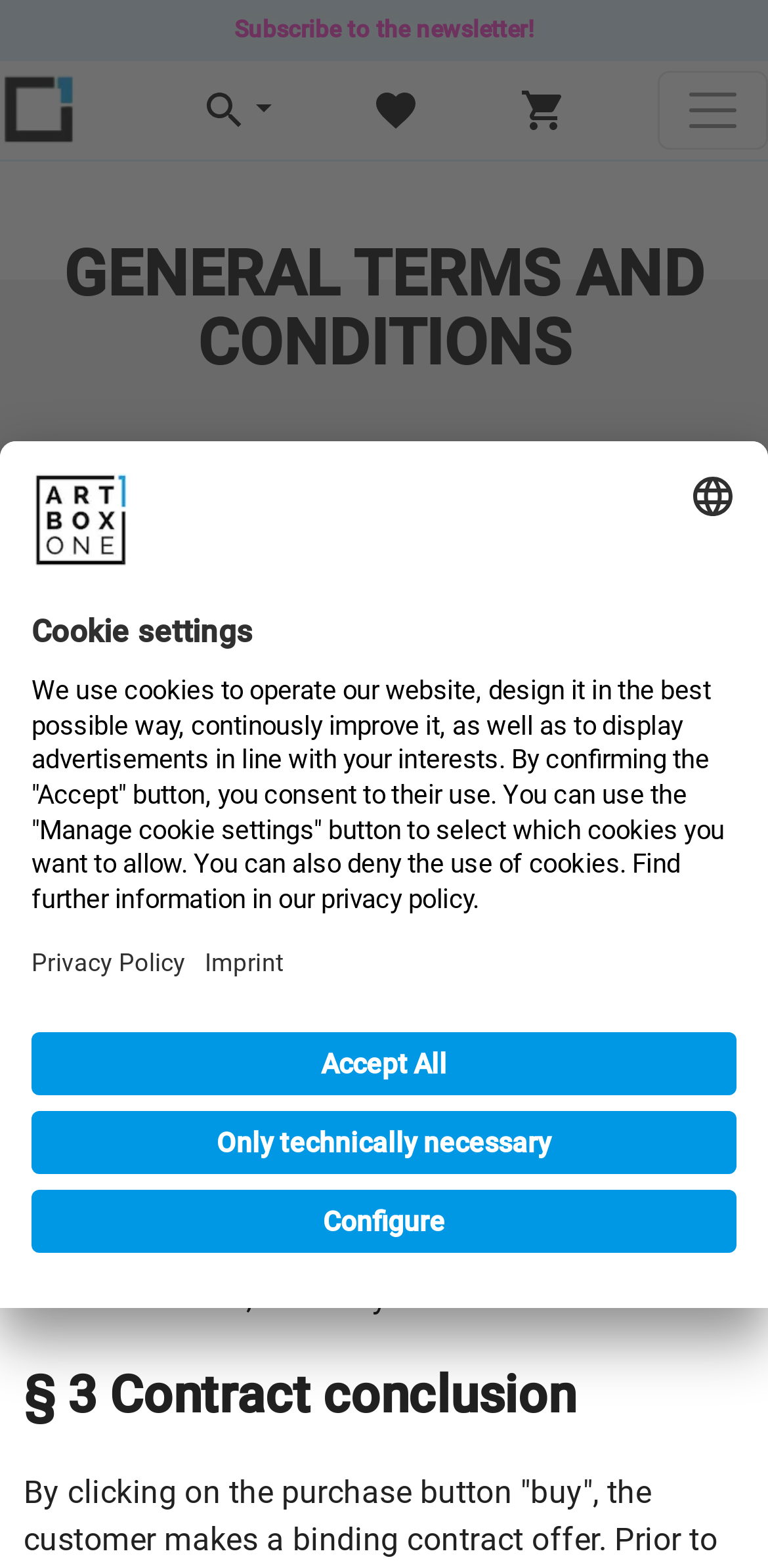What is the function of the 'Toggle navigation' button?
Look at the screenshot and provide an in-depth answer.

The 'Toggle navigation' button is likely used to control the navigation menu, allowing users to expand or collapse the menu as needed. This is a common functionality associated with navigation buttons in web applications.